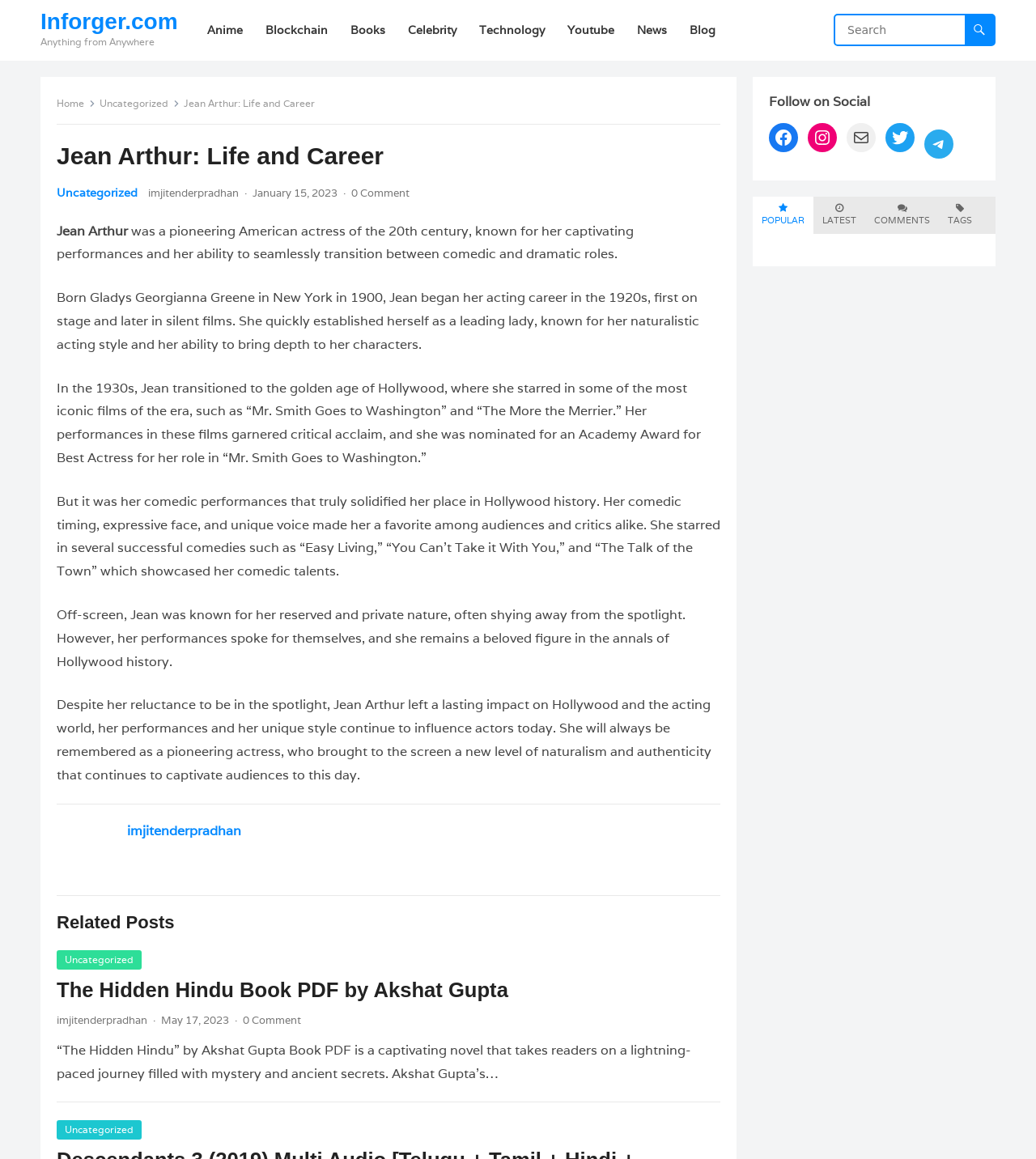What is the category of the article 'The Hidden Hindu Book PDF by Akshat Gupta'?
Please provide a comprehensive answer based on the contents of the image.

The article 'The Hidden Hindu Book PDF by Akshat Gupta' is listed under the 'Related Posts' section, and its category is mentioned as 'Uncategorized'.